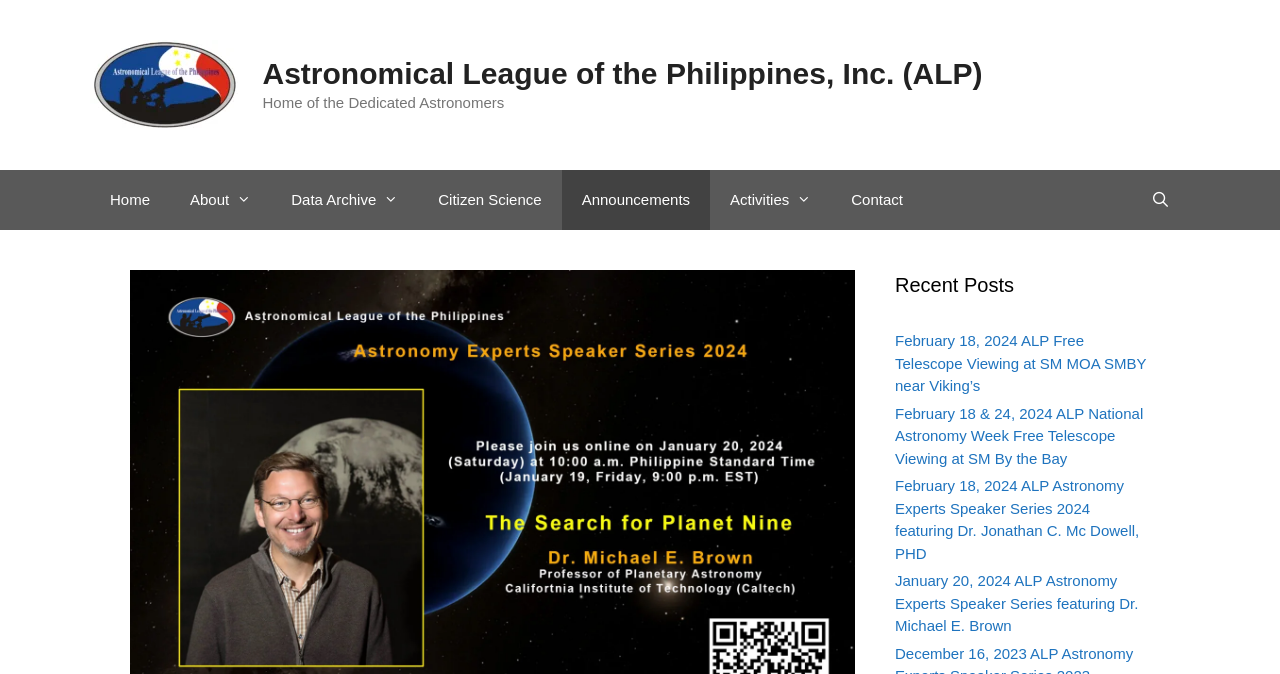Identify the bounding box coordinates for the UI element that matches this description: "About".

[0.133, 0.252, 0.212, 0.341]